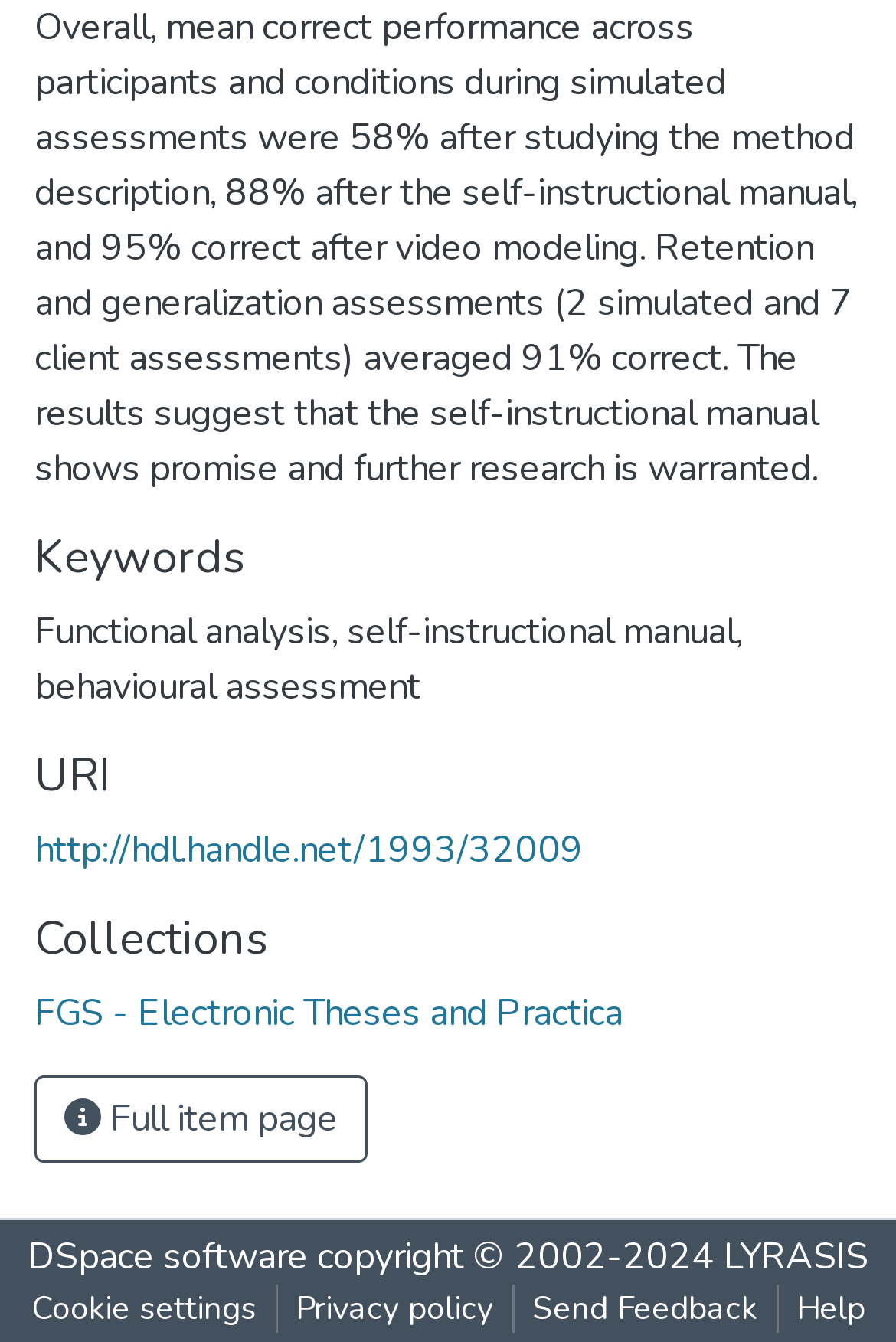Determine the bounding box coordinates of the target area to click to execute the following instruction: "Sign in with your My Oracle Support account."

None